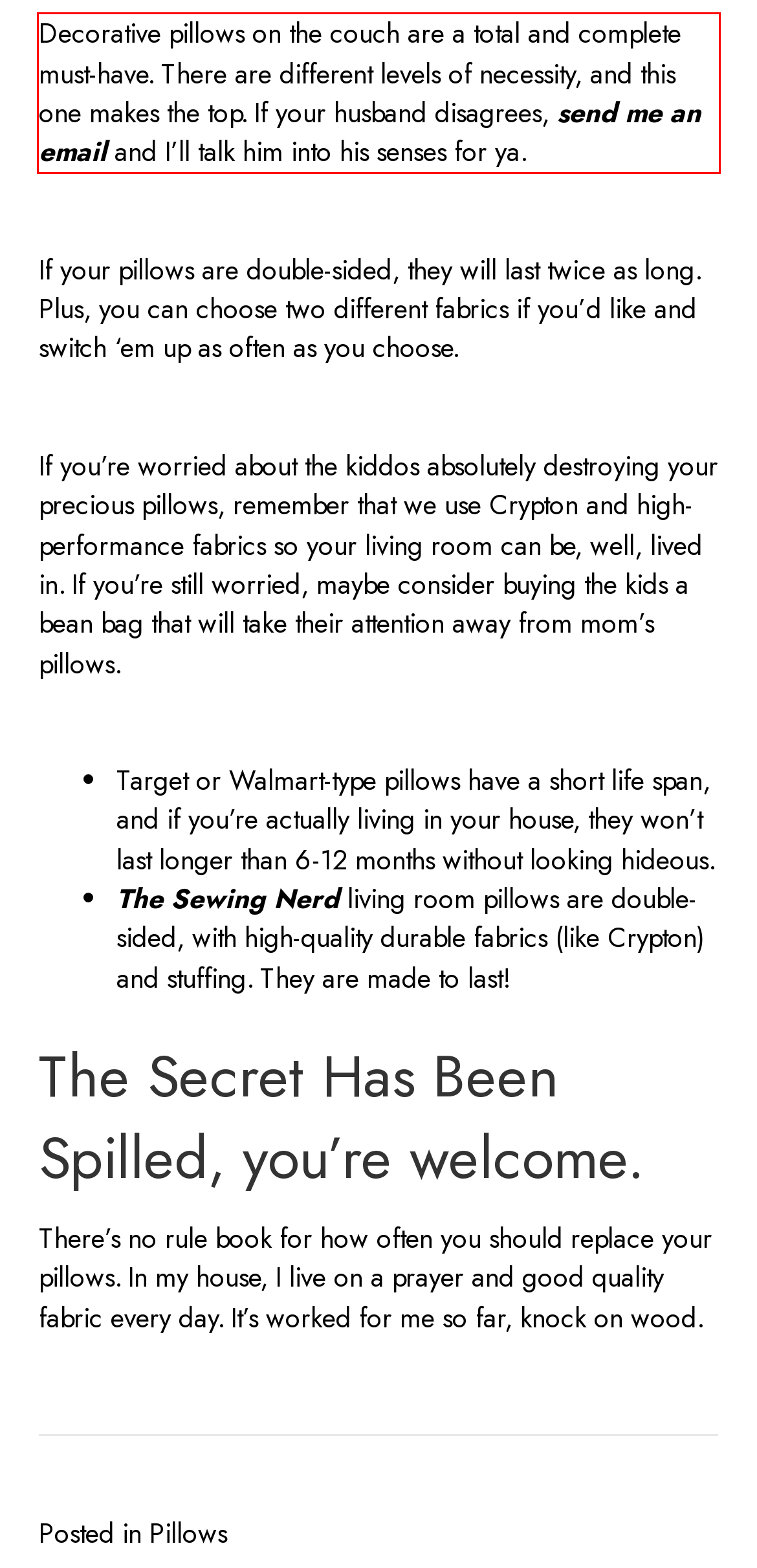Using the provided webpage screenshot, recognize the text content in the area marked by the red bounding box.

Decorative pillows on the couch are a total and complete must-have. There are different levels of necessity, and this one makes the top. If your husband disagrees, send me an email and I’ll talk him into his senses for ya.